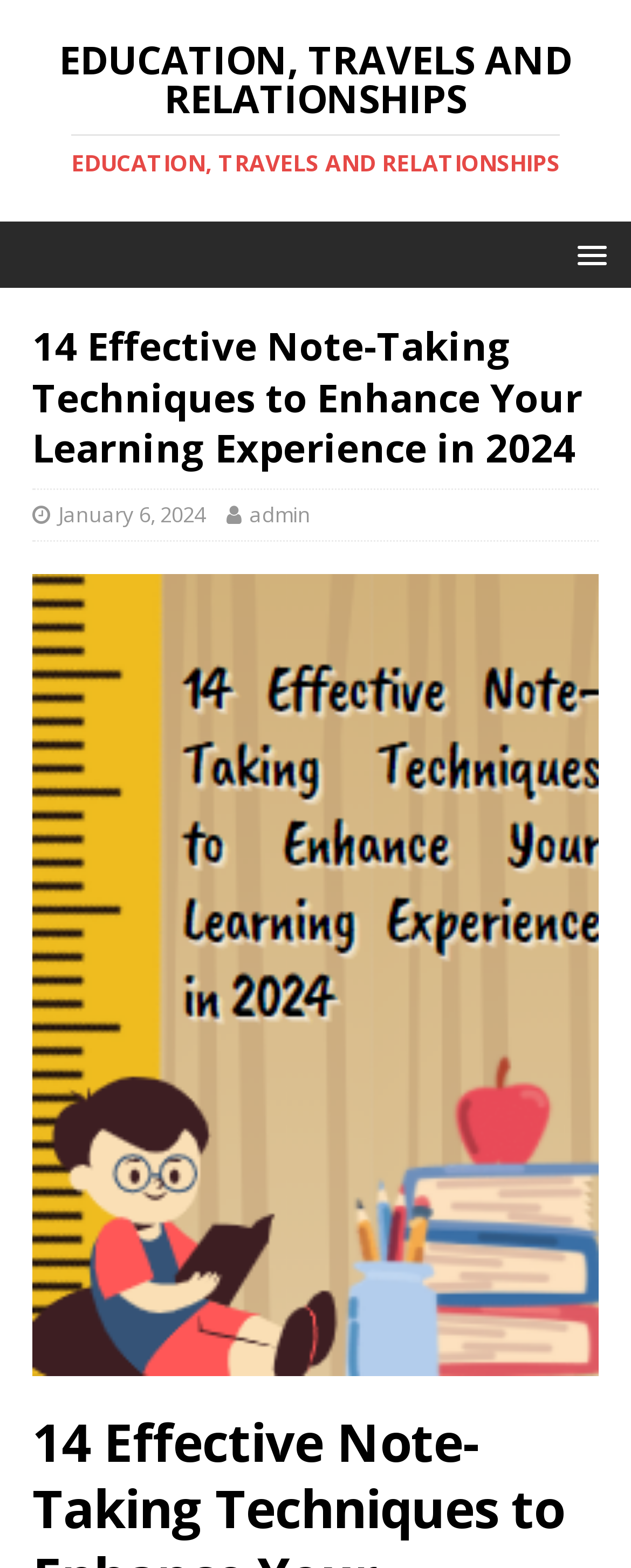How many authors are mentioned in the blog post?
Make sure to answer the question with a detailed and comprehensive explanation.

By examining the webpage structure, it can be seen that there is only one link with the text 'admin' which is likely to be the author of the blog post. Therefore, there is only one author mentioned in the blog post.